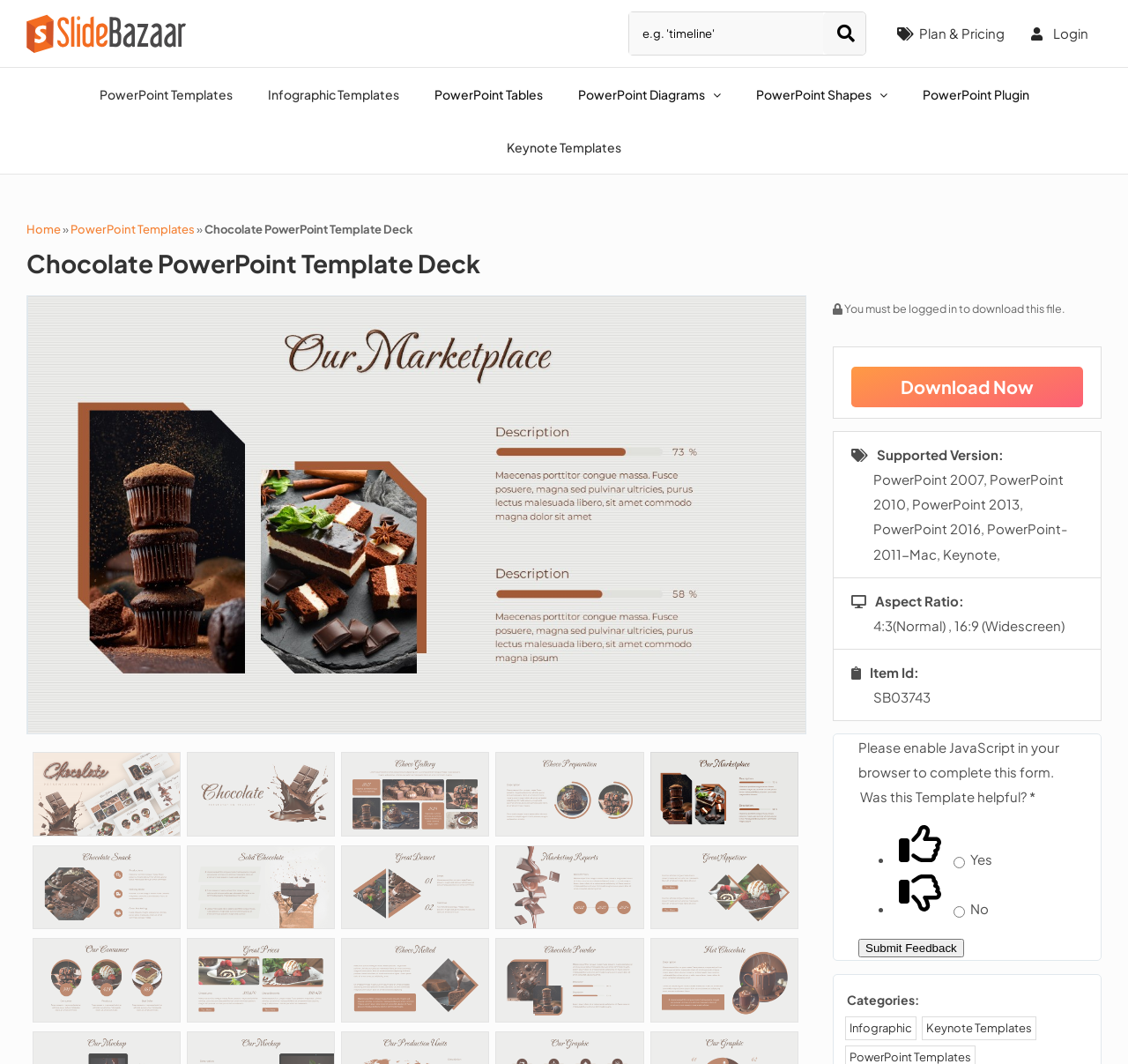What is the function of the search bar?
From the screenshot, supply a one-word or short-phrase answer.

Search templates